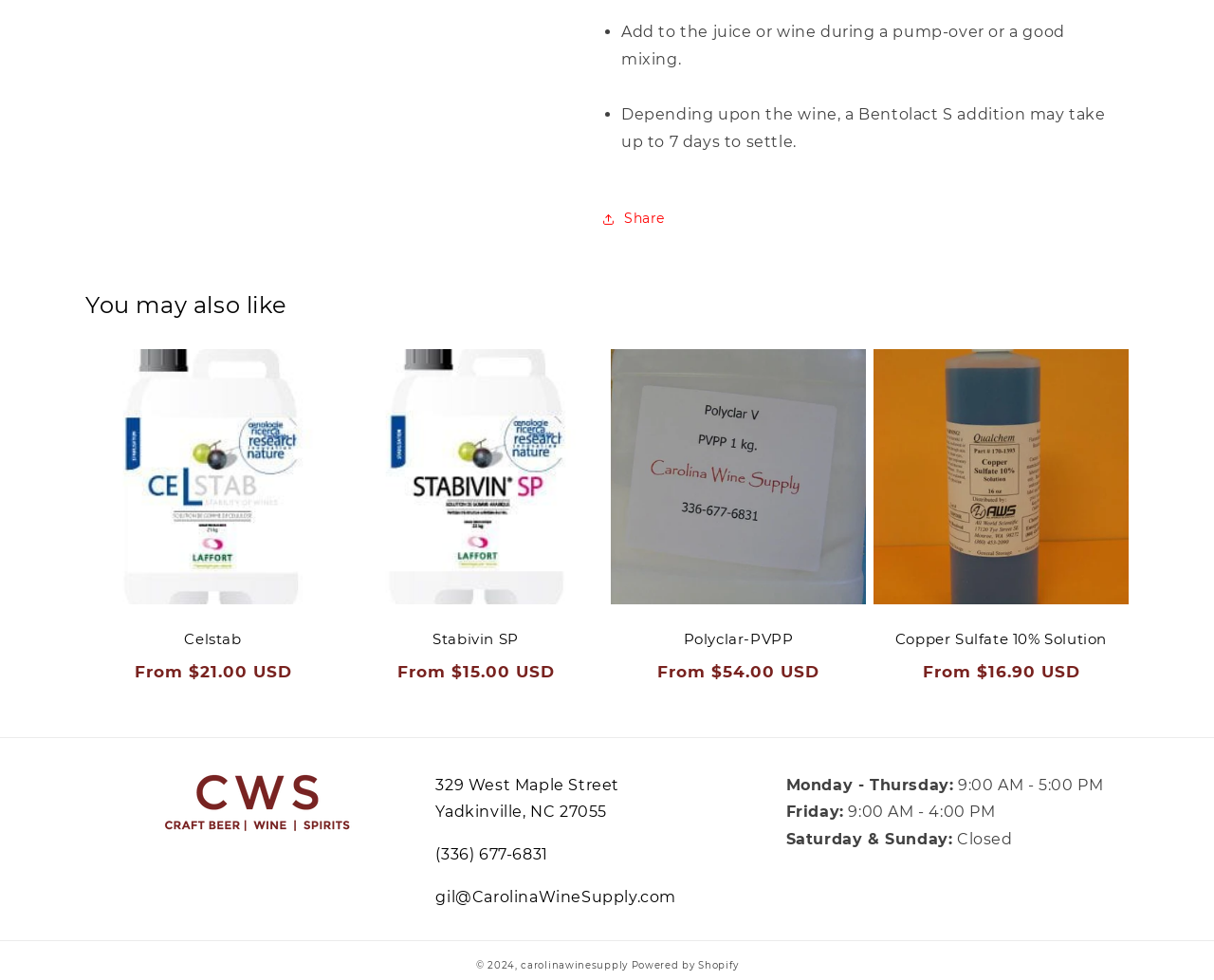Can you find the bounding box coordinates for the UI element given this description: "Polyclar-PVPP"? Provide the coordinates as four float numbers between 0 and 1: [left, top, right, bottom].

[0.519, 0.642, 0.698, 0.661]